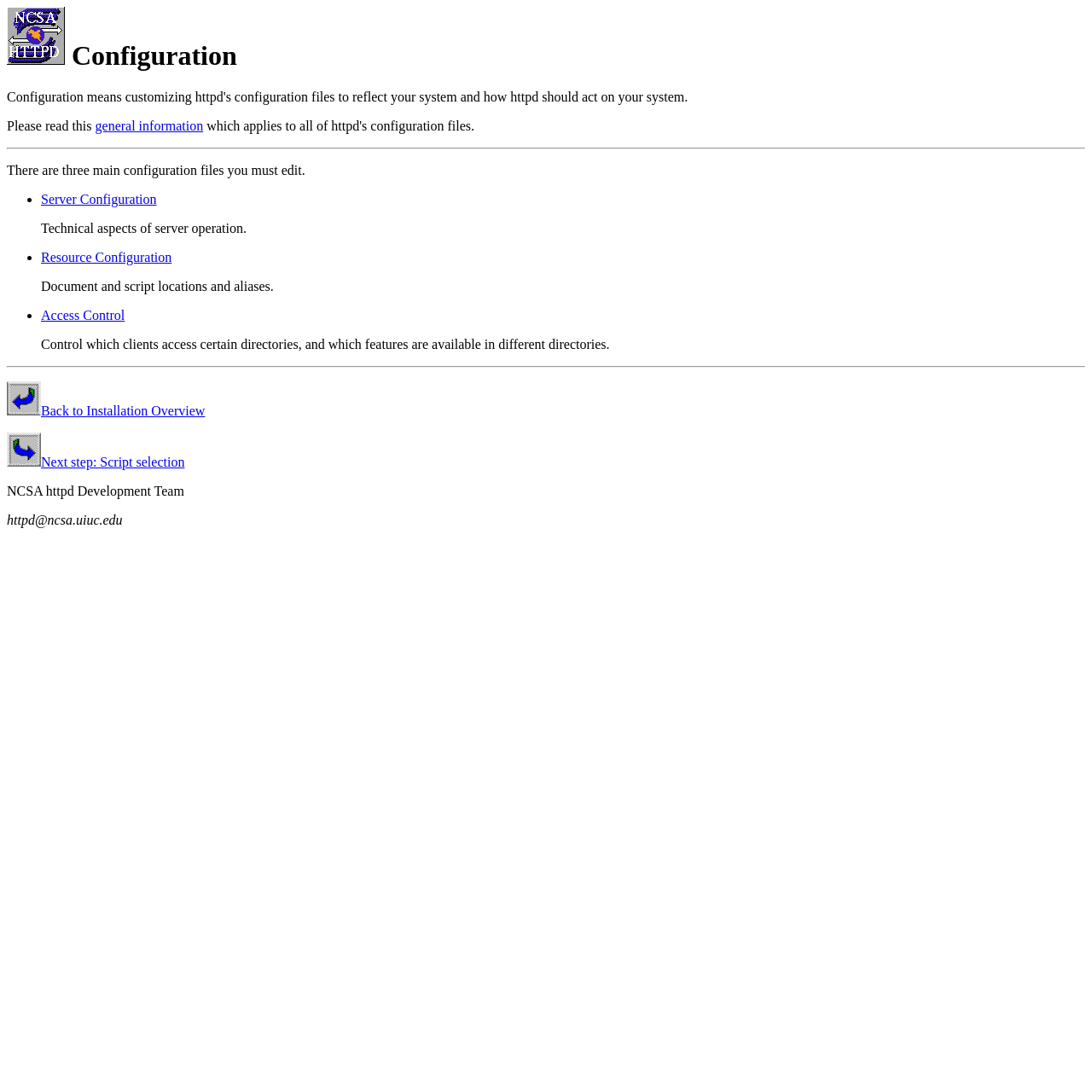Where can you find information about document and script locations?
Analyze the image and provide a thorough answer to the question.

According to the link 'Resource Configuration' and its corresponding StaticText 'Document and script locations and aliases.', you can find information about document and script locations in the 'Resource Configuration' section.